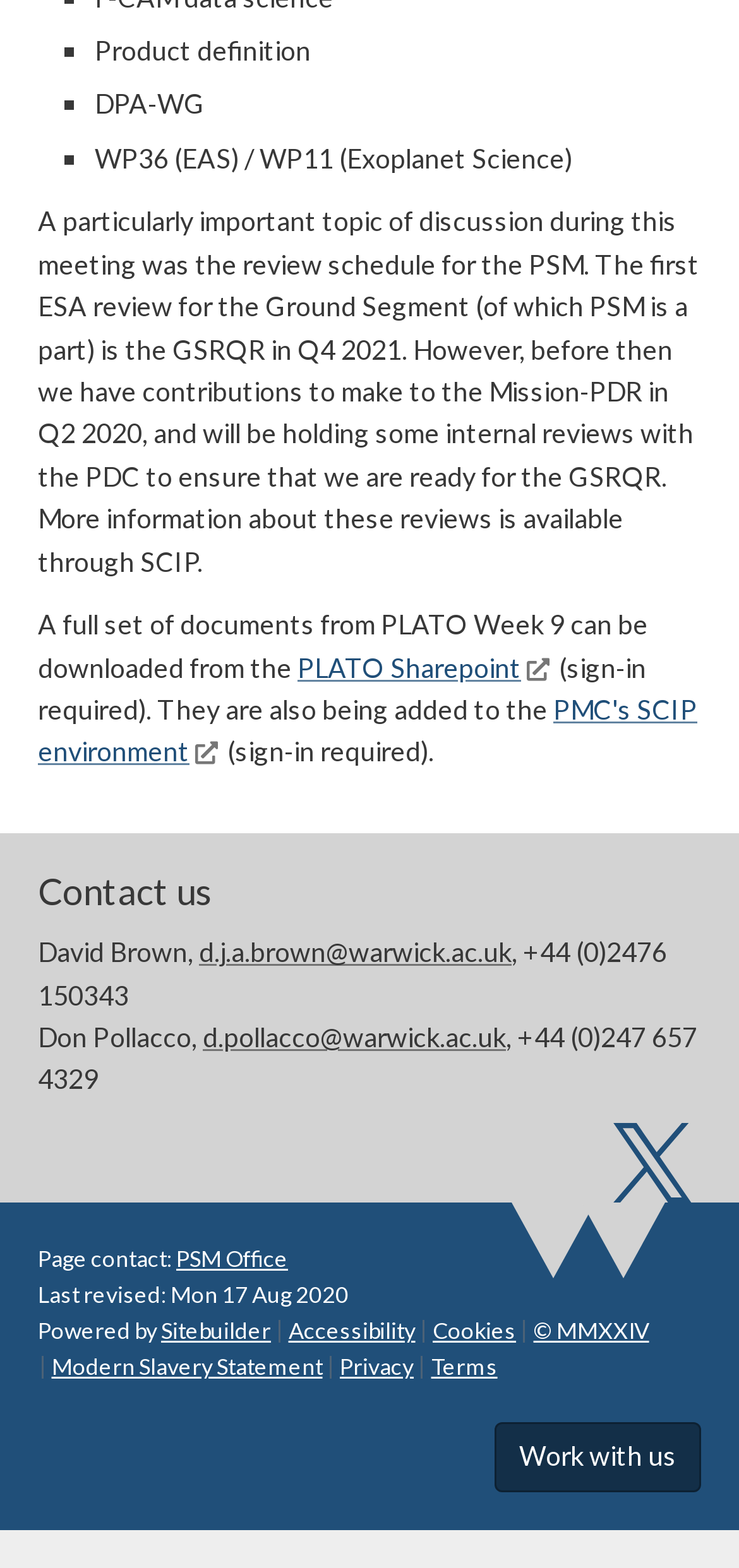Please specify the bounding box coordinates of the clickable section necessary to execute the following command: "Follow PLATO Mission Consortium on Twitter".

[0.814, 0.742, 0.949, 0.763]